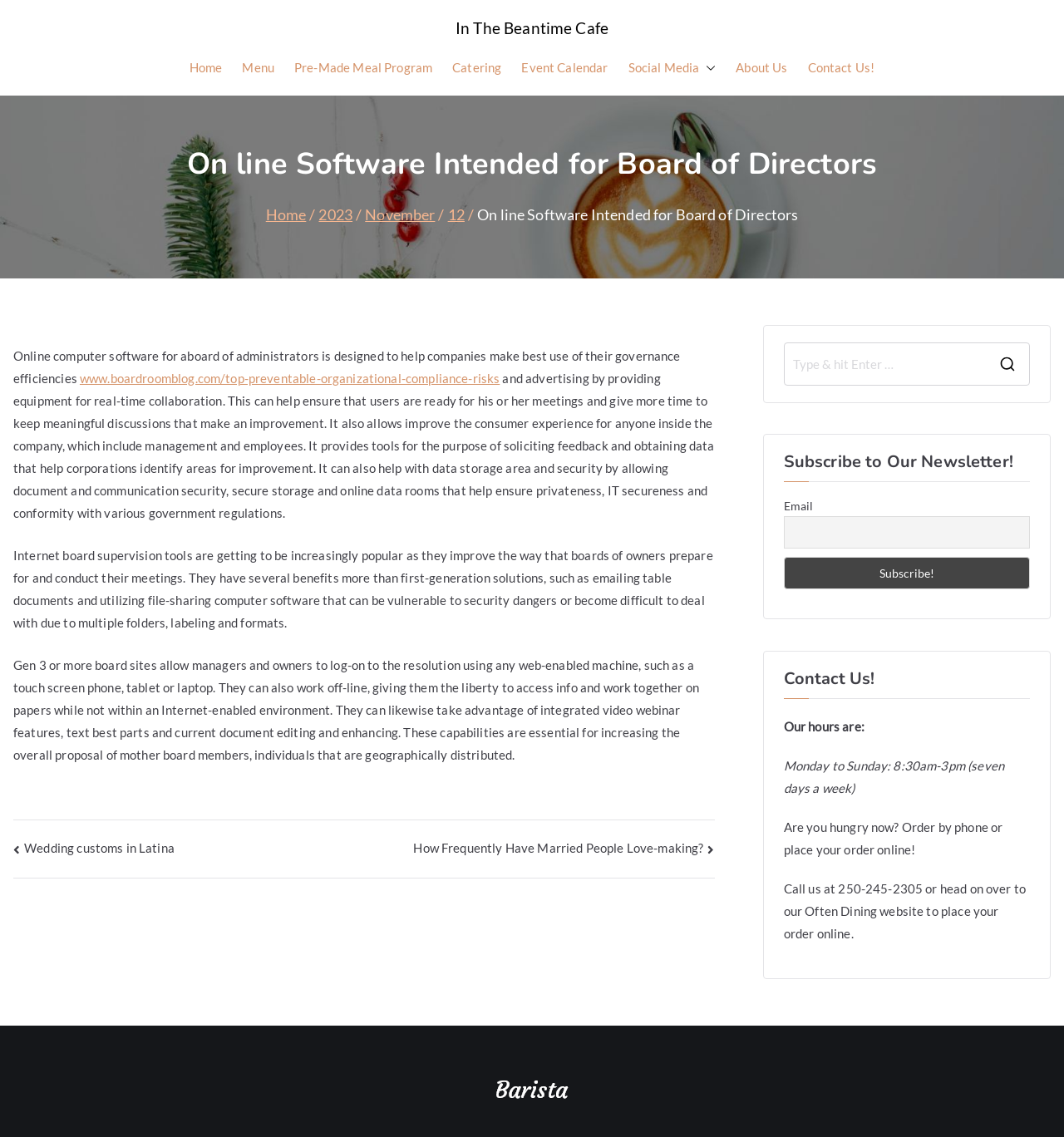Please study the image and answer the question comprehensively:
What is the contact information provided on the webpage?

The contact information provided on the webpage is a phone number, 250-245-2305, and a website, Often Dining website, where users can place their order online.